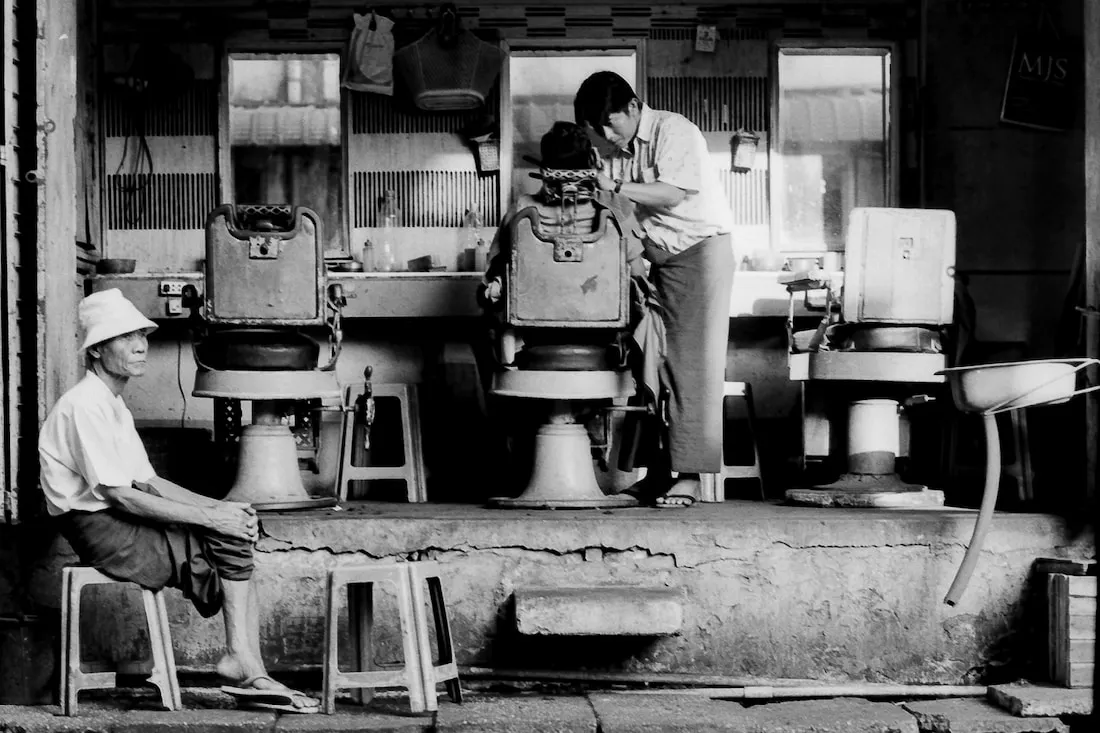Explain the details of the image comprehensively.

In this evocative black-and-white photograph, a scene unfolds inside a barbershop in Yangon, Myanmar. The image captures a man dressed in traditional attire known as a longyi, patiently waiting his turn on a modest plastic stool outside. His thoughtful demeanor contrasts with the busy interior, where a barber skillfully tends to a customer seated in one of the three vintage barber chairs. The setting features a simple aesthetic, with mirrors reflecting the barbershop's rustic charm, and various everyday items displayed on the shelves above the workstations. This serene moment encapsulates the essence of local life, highlighting the accessibility and affordability of haircuts, often costing less than 100 yen. The atmosphere is marked by an air of tranquility, inviting viewers to appreciate the simplicity and community spirit found in everyday encounters within Yangon.